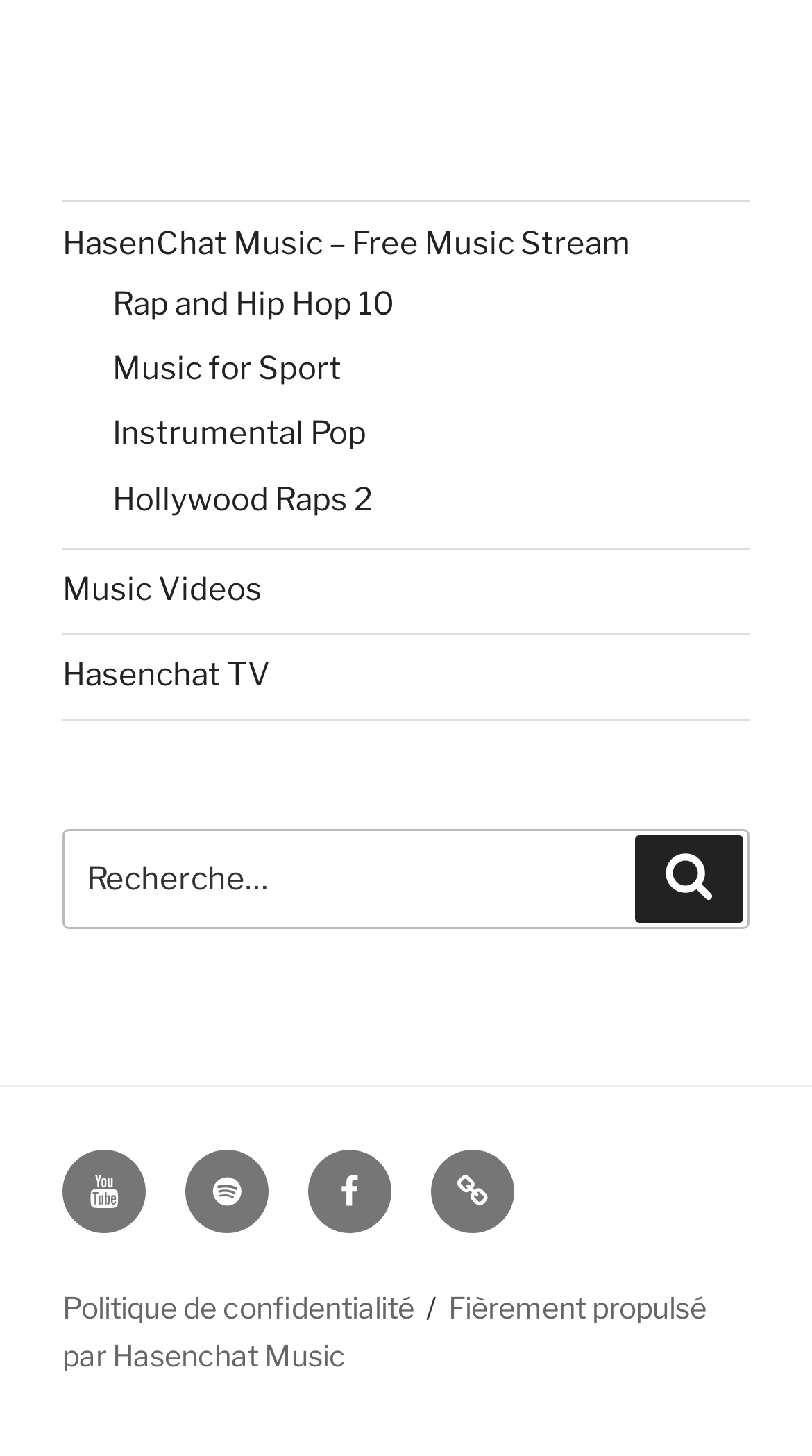Determine the bounding box coordinates for the clickable element to execute this instruction: "Open the 'Instagram' link". Provide the coordinates as four float numbers between 0 and 1, i.e., [left, top, right, bottom].

None